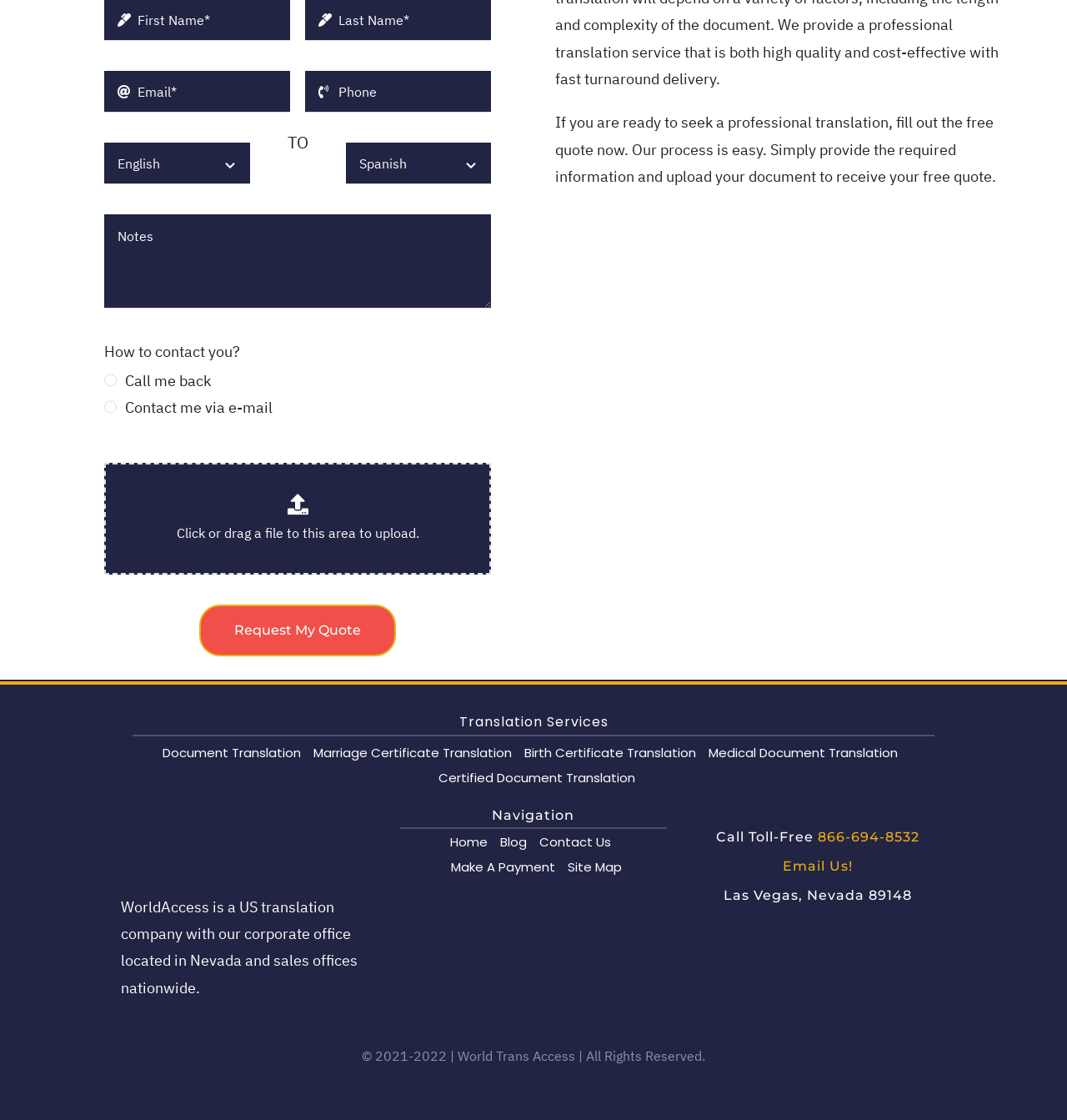Based on the element description, predict the bounding box coordinates (top-left x, top-left y, bottom-right x, bottom-right y) for the UI element in the screenshot: Request My Quote

[0.187, 0.54, 0.371, 0.586]